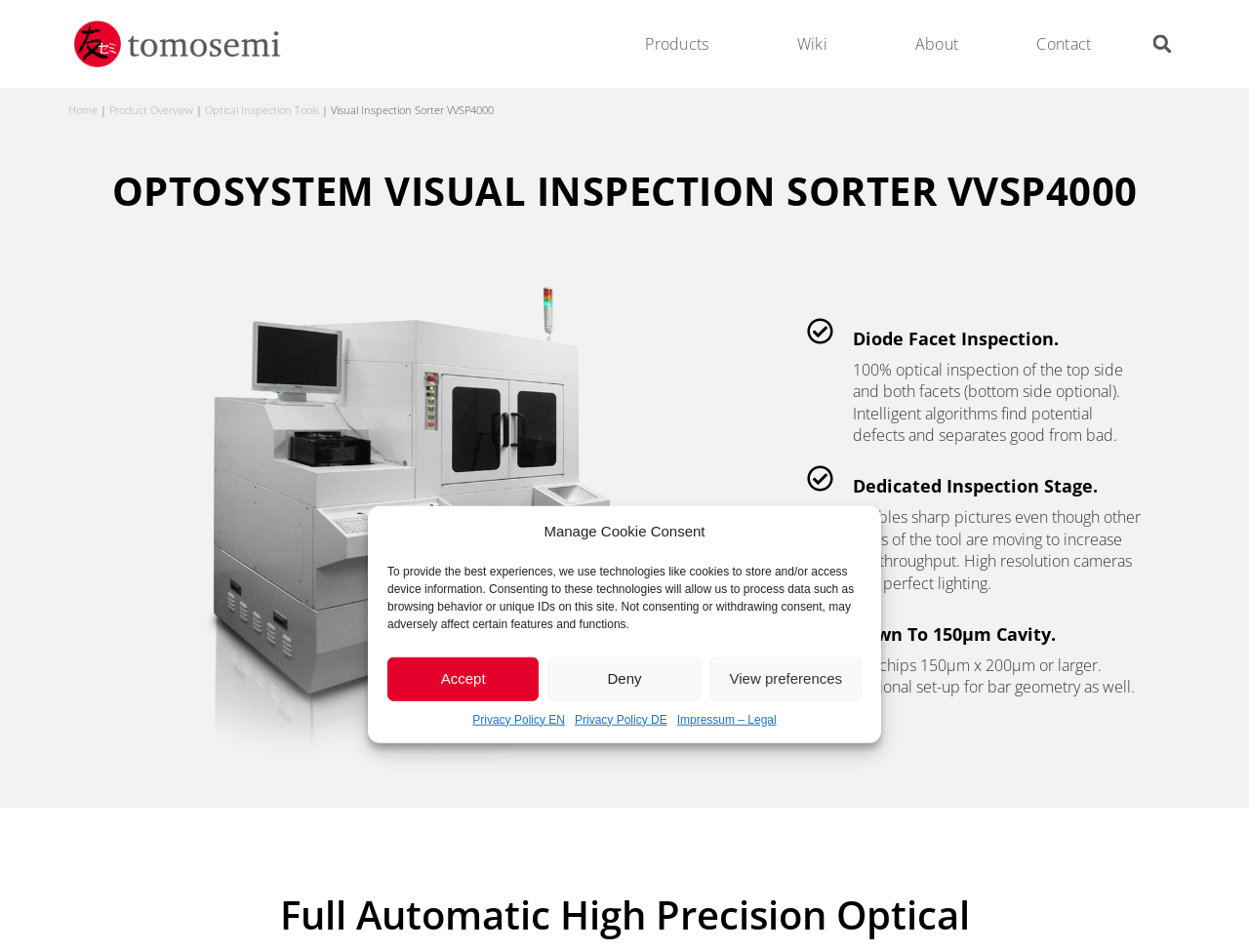Identify and provide the title of the webpage.

OPTOSYSTEM VISUAL INSPECTION SORTER VVSP4000